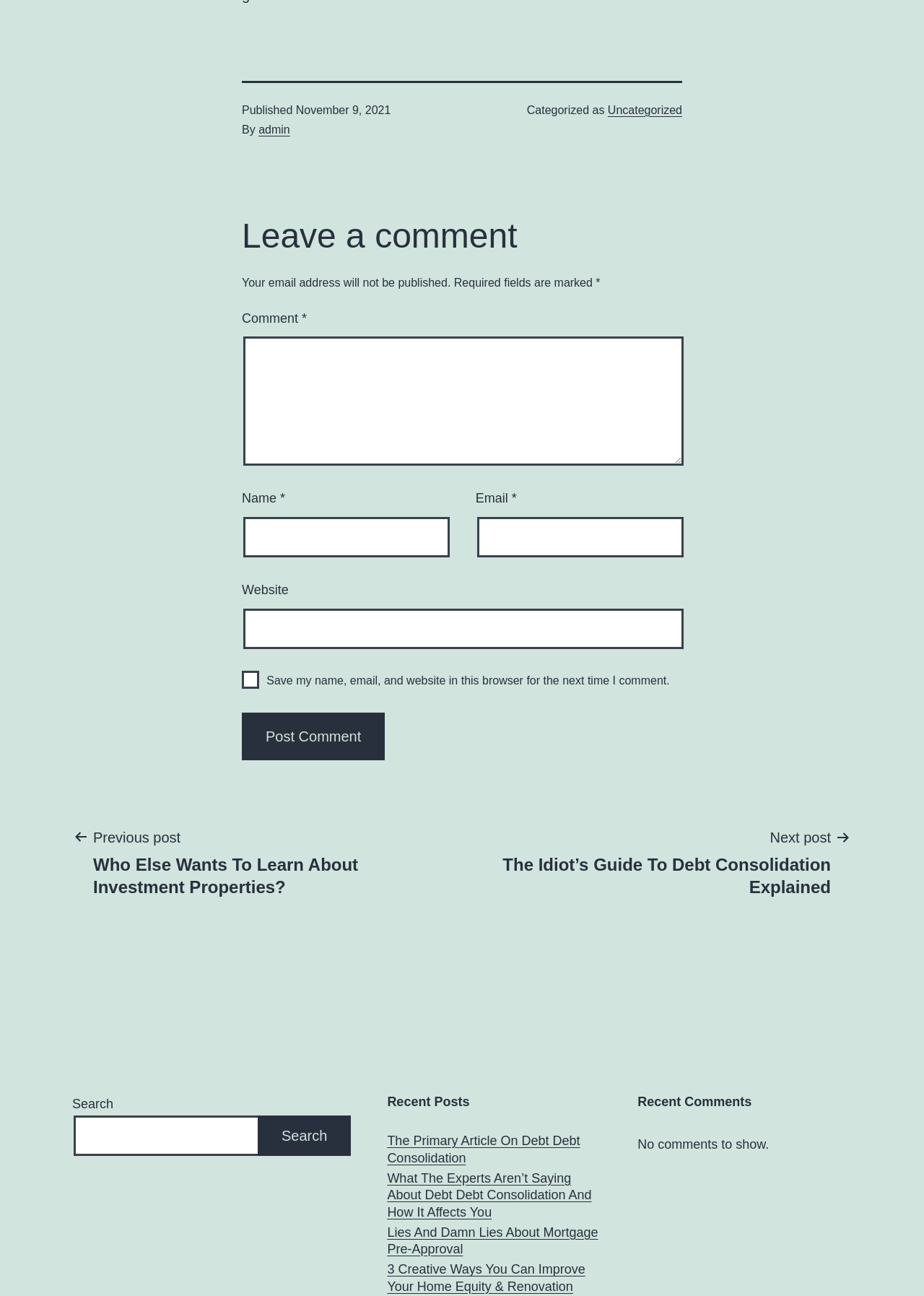Can you specify the bounding box coordinates for the region that should be clicked to fulfill this instruction: "Search".

[0.08, 0.861, 0.281, 0.892]